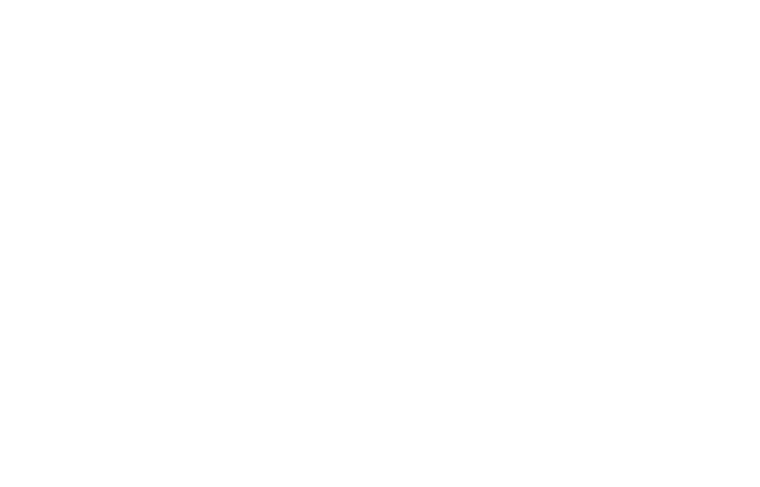What is RViz used for in the context of ROS?
Utilize the image to construct a detailed and well-explained answer.

According to the caption, RViz is a powerful visualization tool used in the Robot Operating System (ROS) to visualize the Xiaoqiang robot model, which suggests that RViz is used for visualization purposes in the context of ROS.